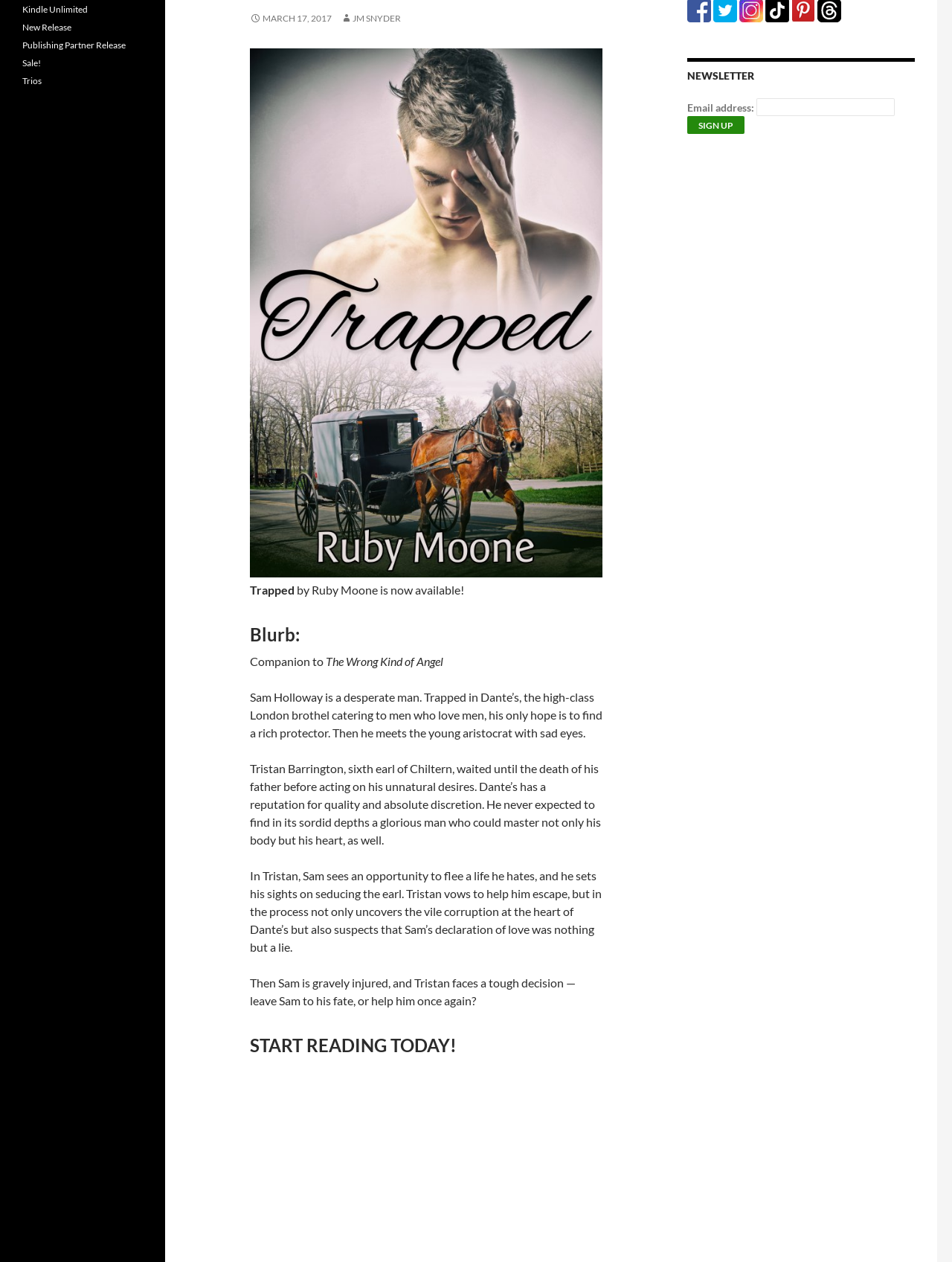Provide the bounding box coordinates of the HTML element described by the text: "Publishing Partner Release". The coordinates should be in the format [left, top, right, bottom] with values between 0 and 1.

[0.023, 0.031, 0.132, 0.04]